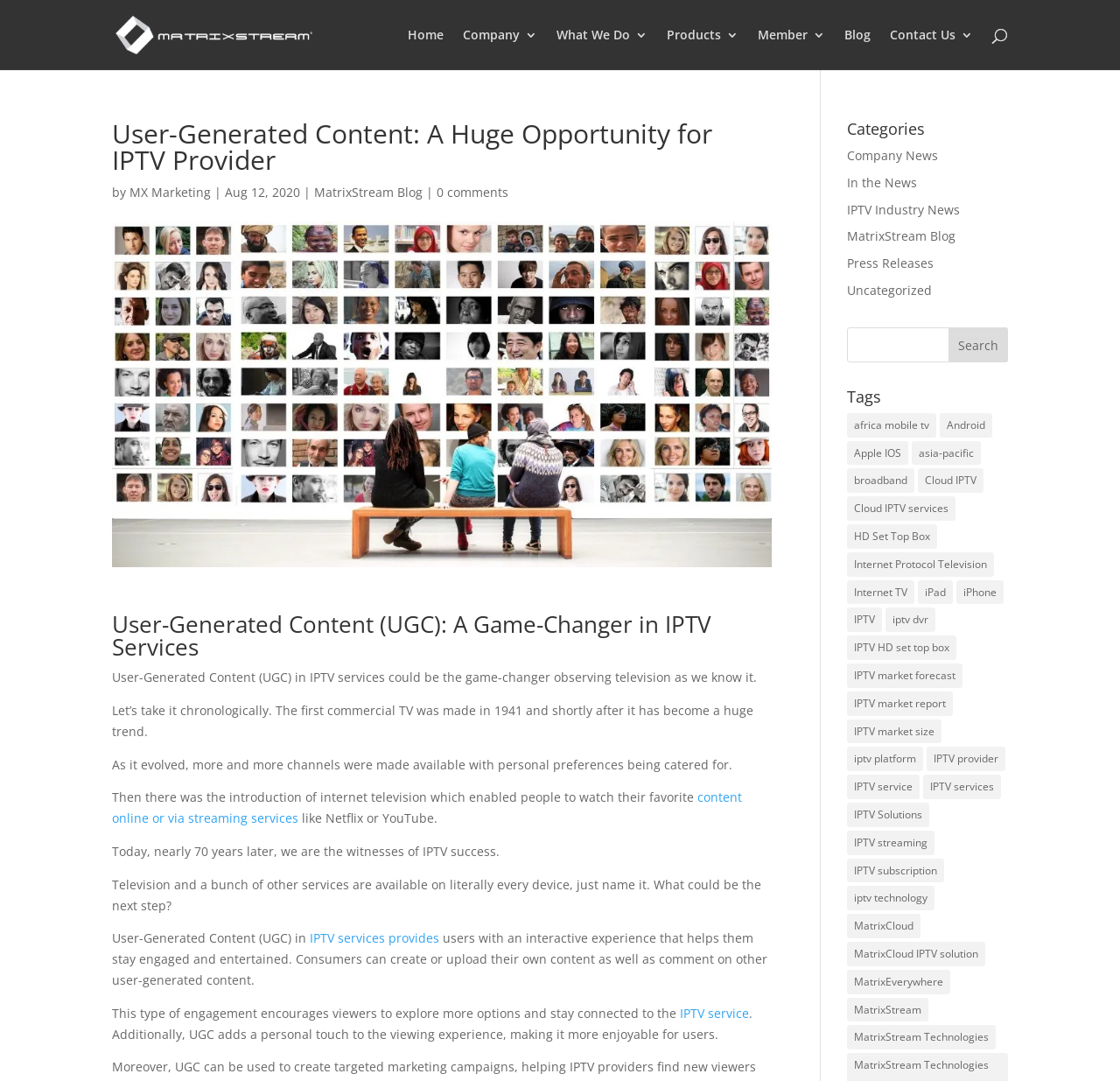How many categories are listed on the webpage?
Give a single word or phrase as your answer by examining the image.

7